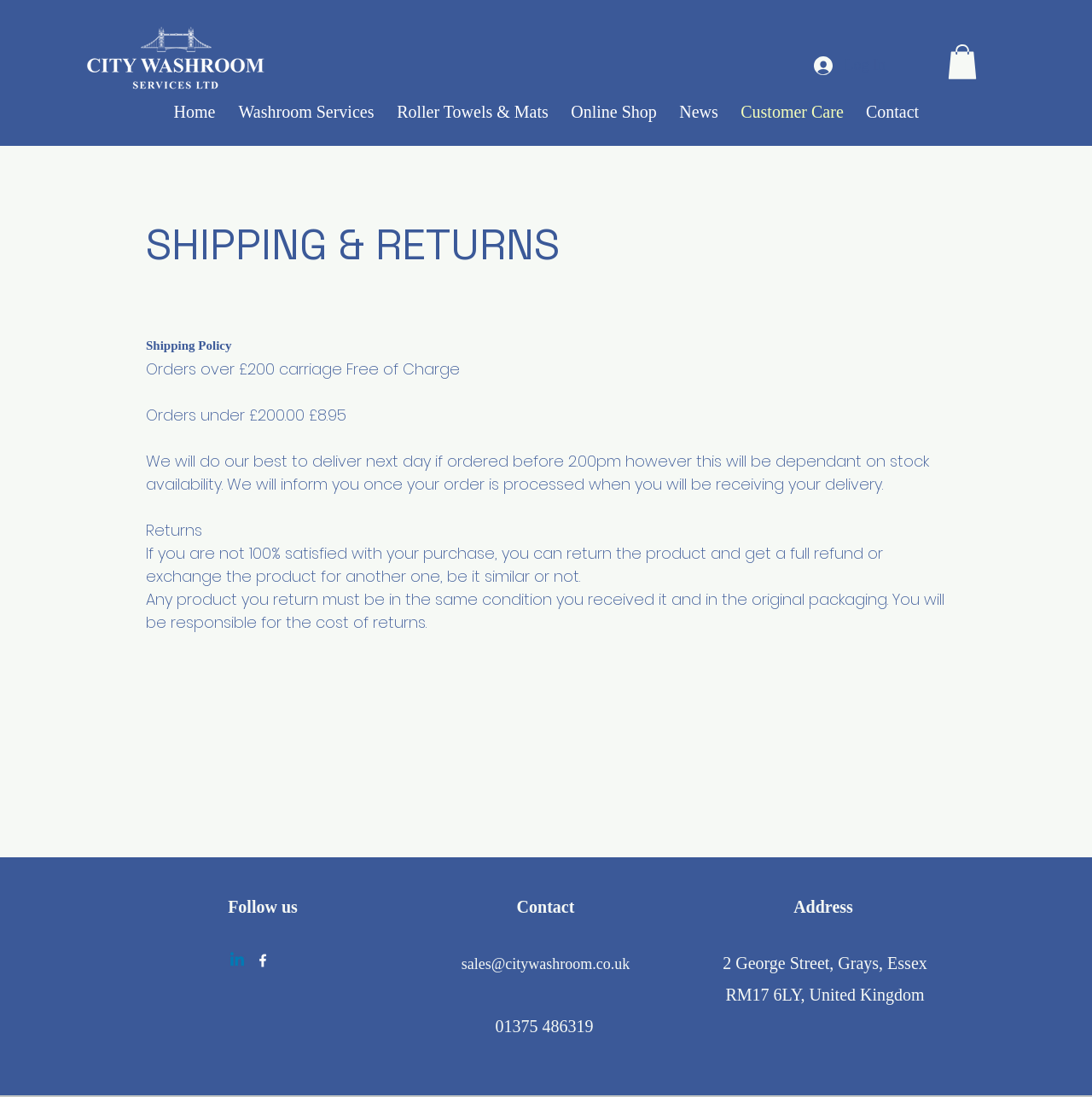Identify the bounding box for the UI element described as: "Log In". Ensure the coordinates are four float numbers between 0 and 1, formatted as [left, top, right, bottom].

[0.734, 0.045, 0.822, 0.074]